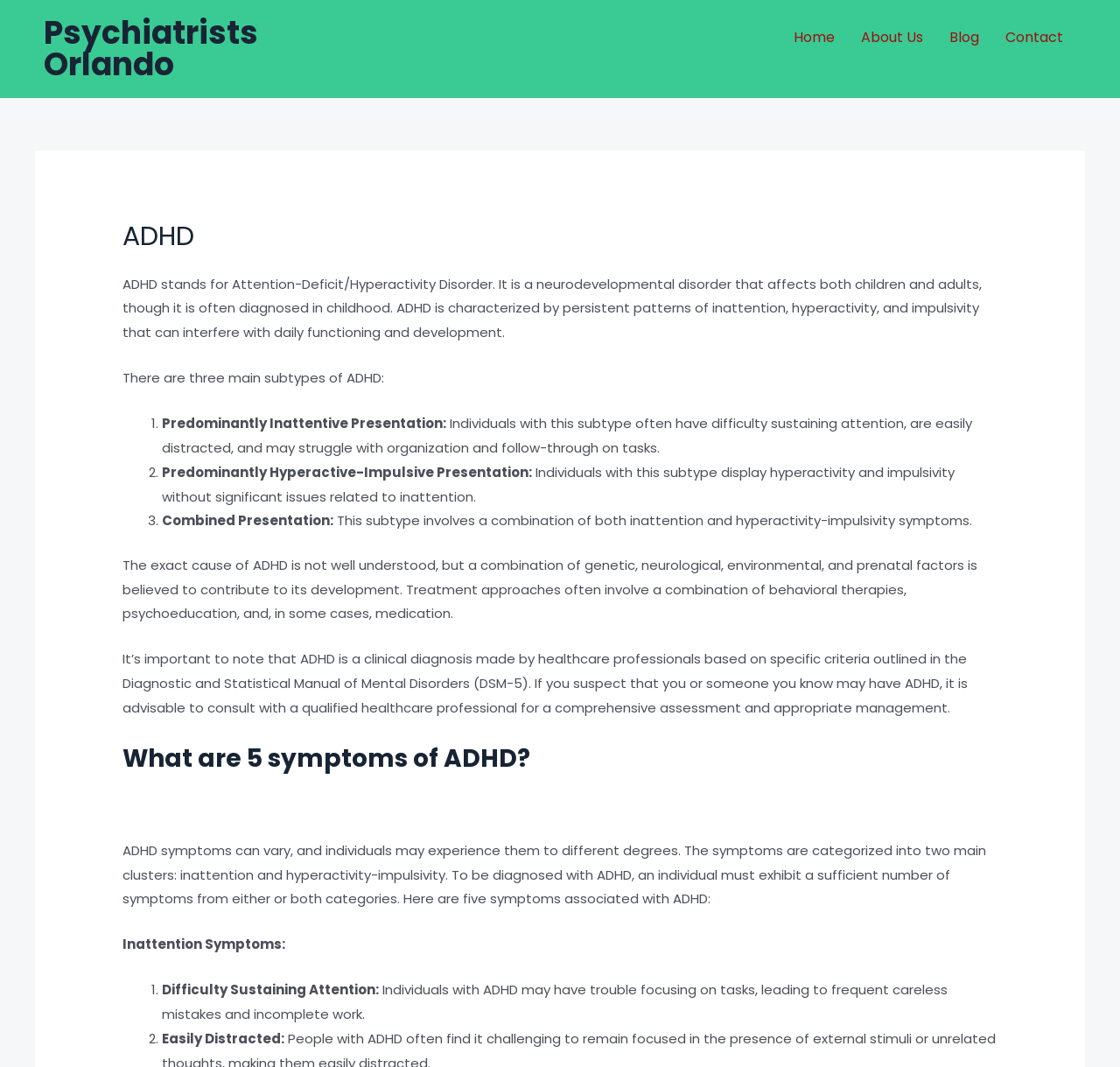Find the bounding box coordinates for the HTML element described in this sentence: "Contact". Provide the coordinates as four float numbers between 0 and 1, in the format [left, top, right, bottom].

[0.886, 0.016, 0.961, 0.054]